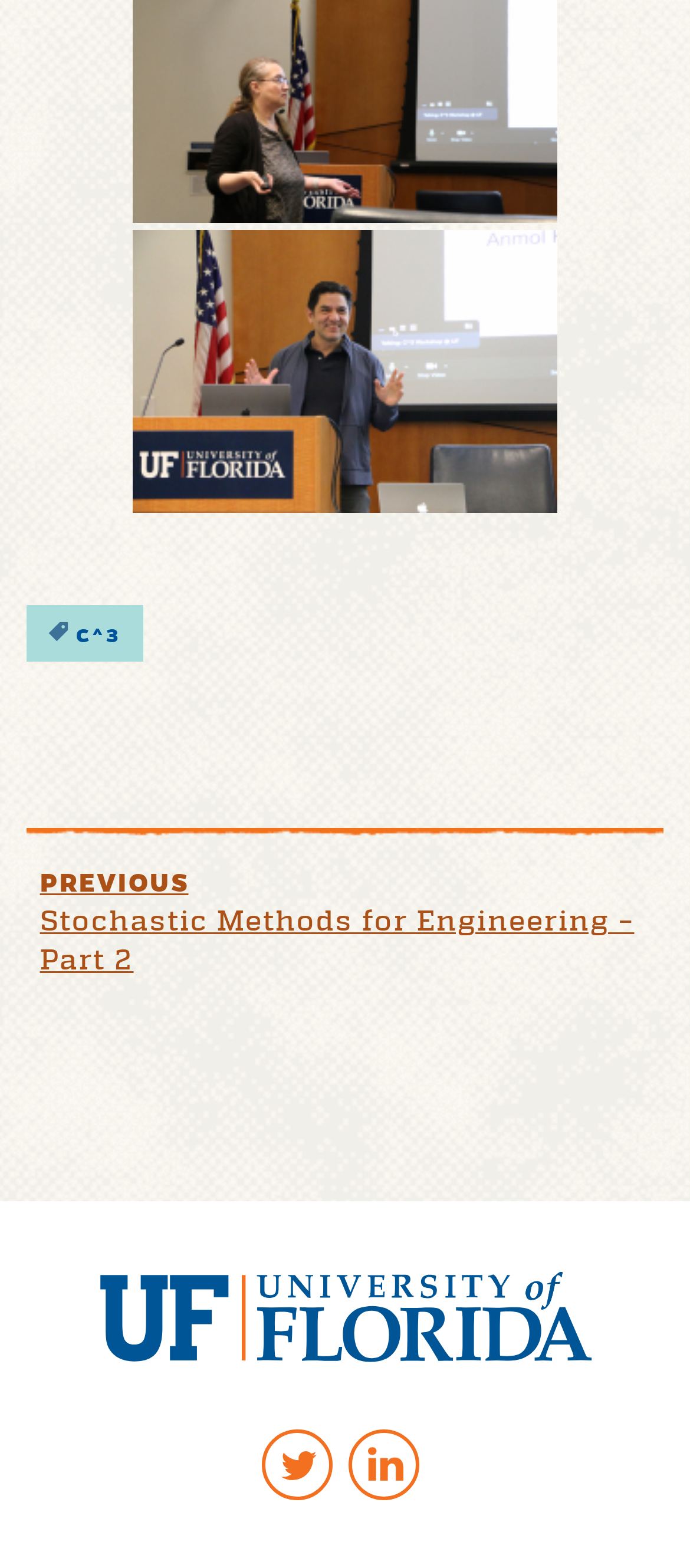What is the university name mentioned?
By examining the image, provide a one-word or phrase answer.

University of Florida